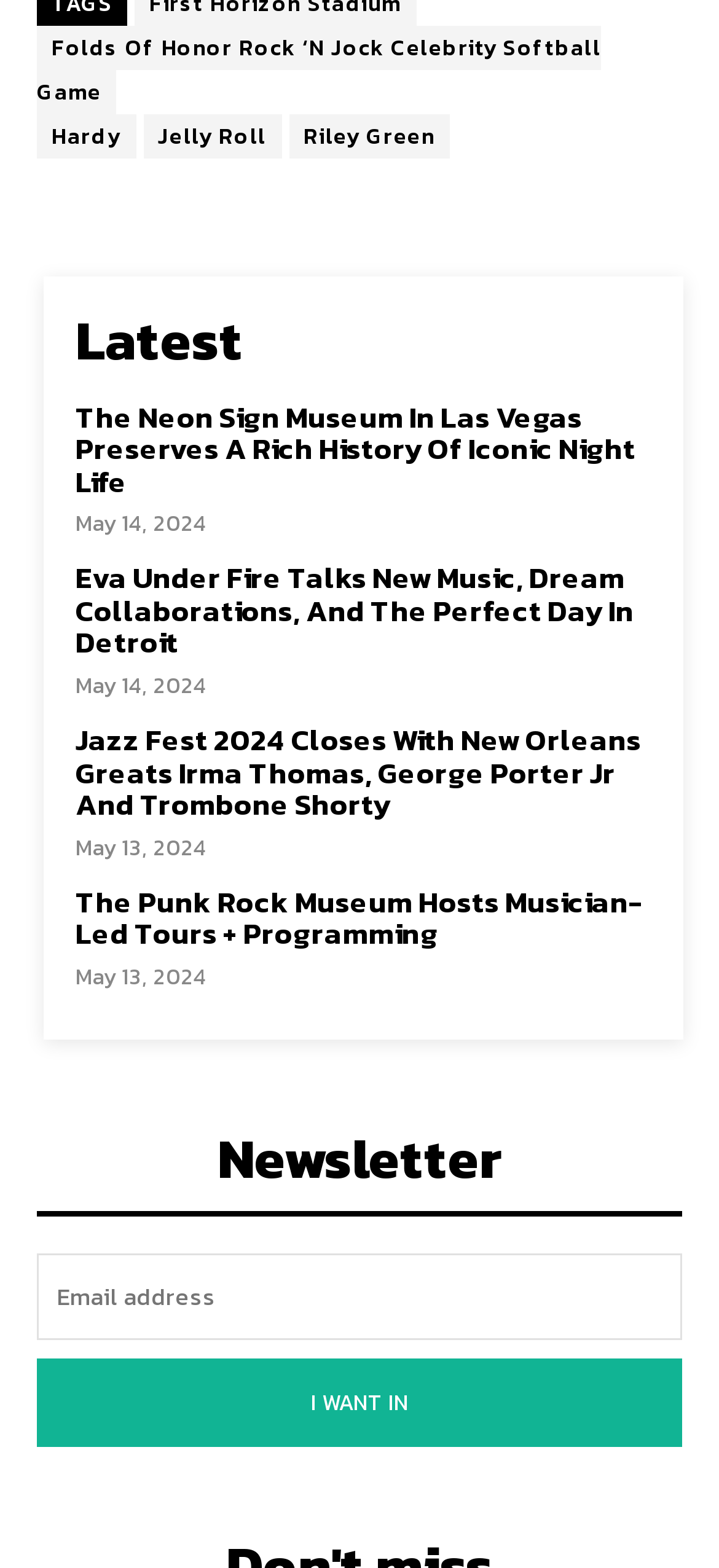What is the theme of the news articles?
Please answer the question as detailed as possible.

I analyzed the headings and links of the news articles and found that they are all related to music and entertainment, featuring topics like celebrity softball games, music festivals, and museum exhibits.